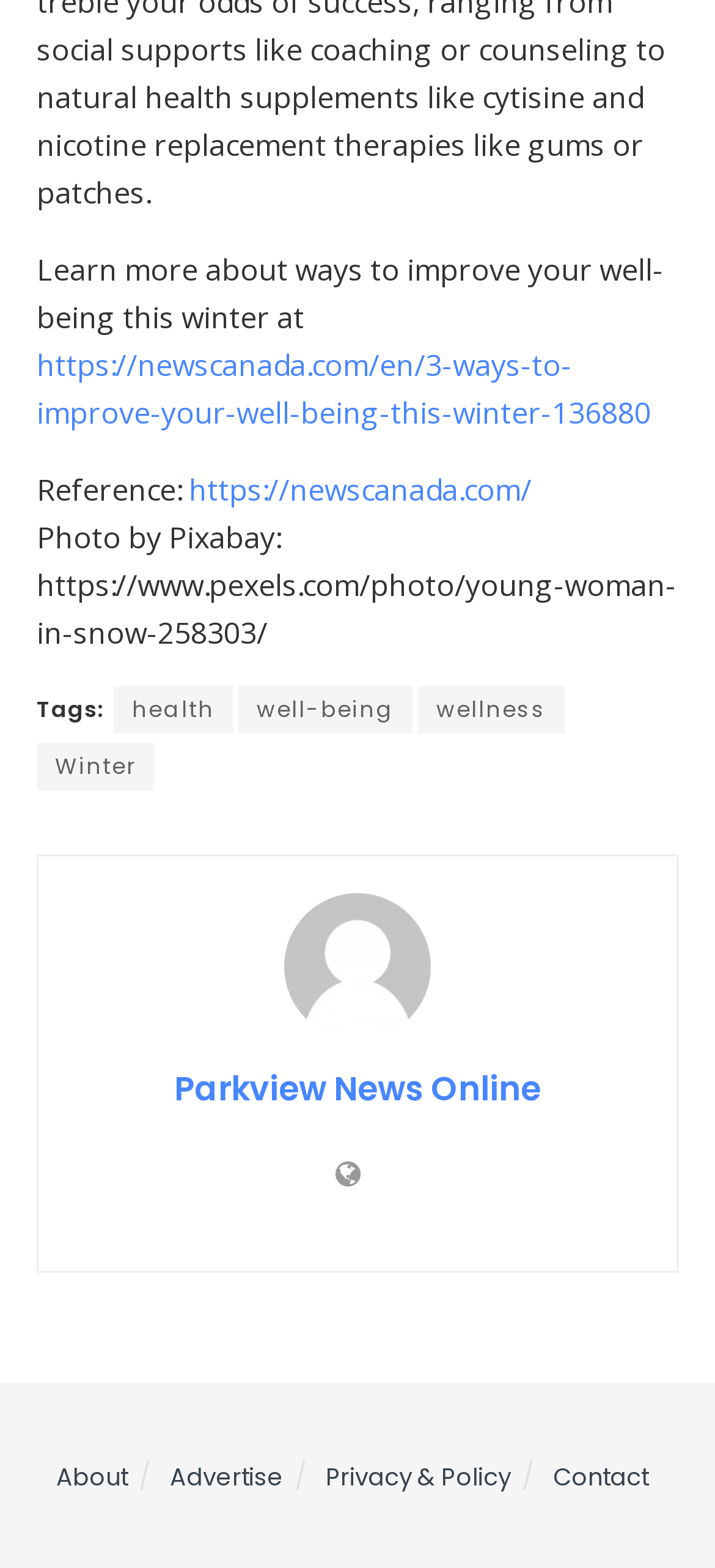What is the topic of the article?
Answer the question with a single word or phrase, referring to the image.

Well-being this winter